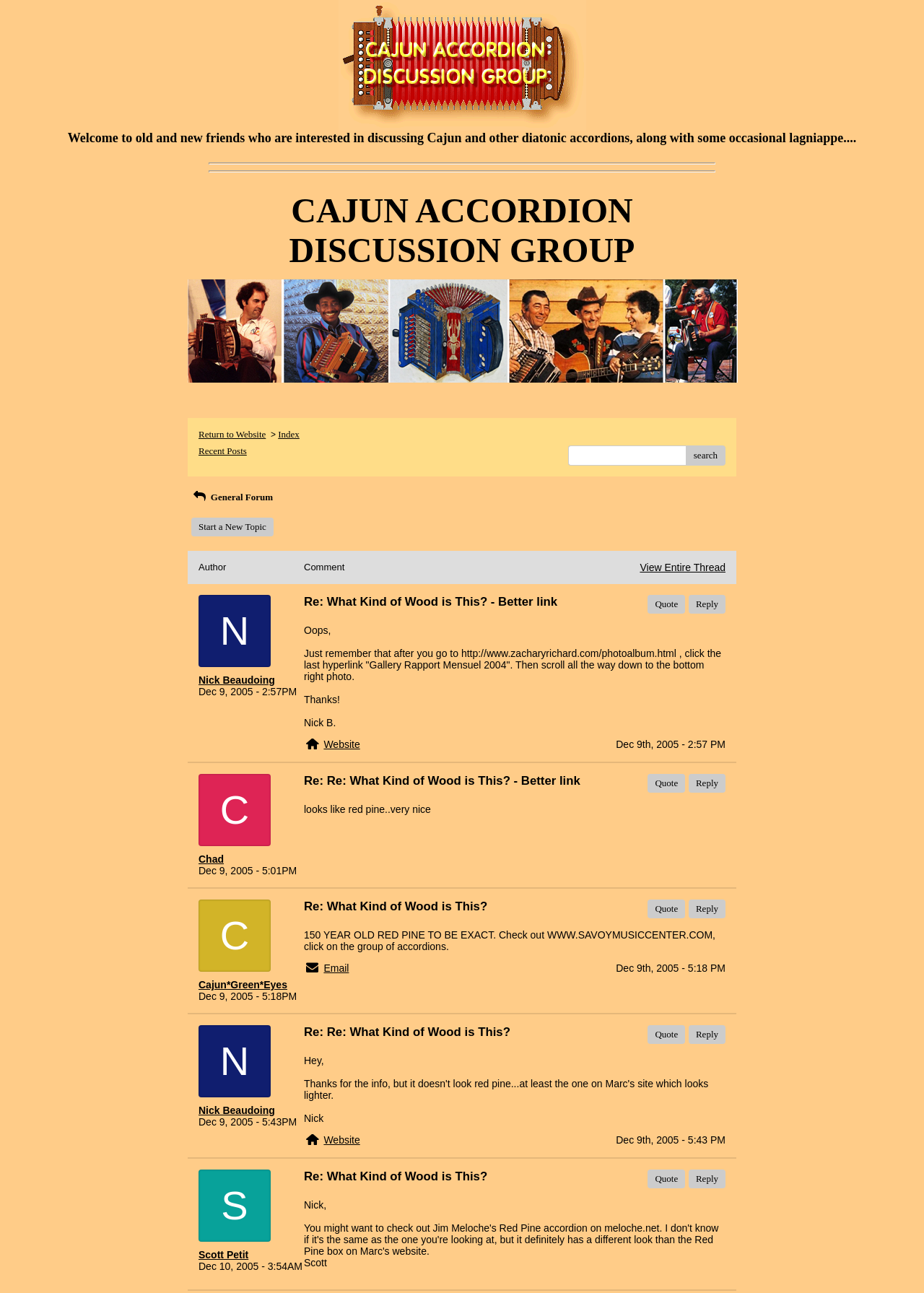Find the coordinates for the bounding box of the element with this description: "Return to Website".

[0.215, 0.332, 0.288, 0.34]